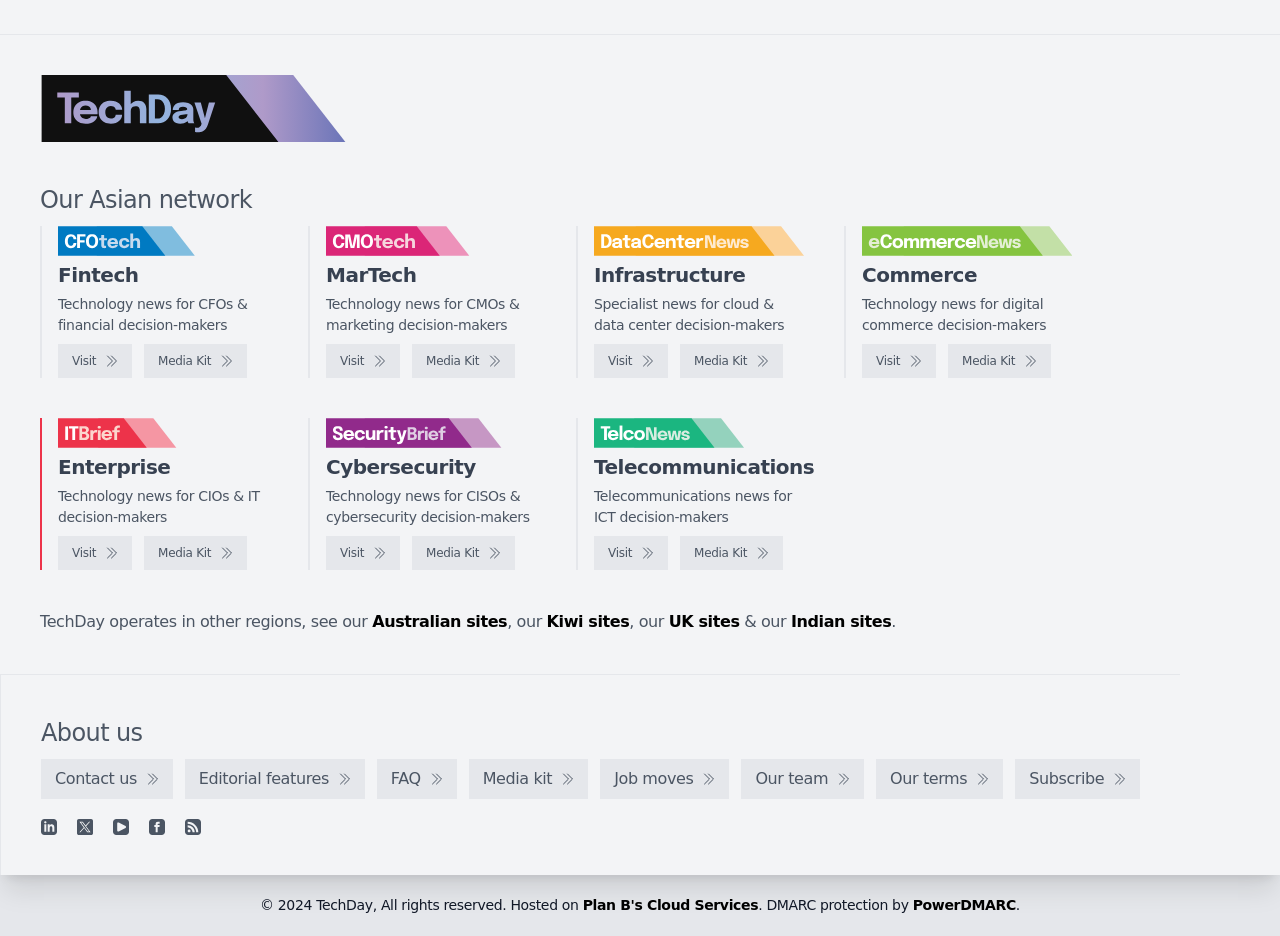Identify the bounding box coordinates of the area you need to click to perform the following instruction: "View Media Kit".

[0.113, 0.368, 0.193, 0.404]